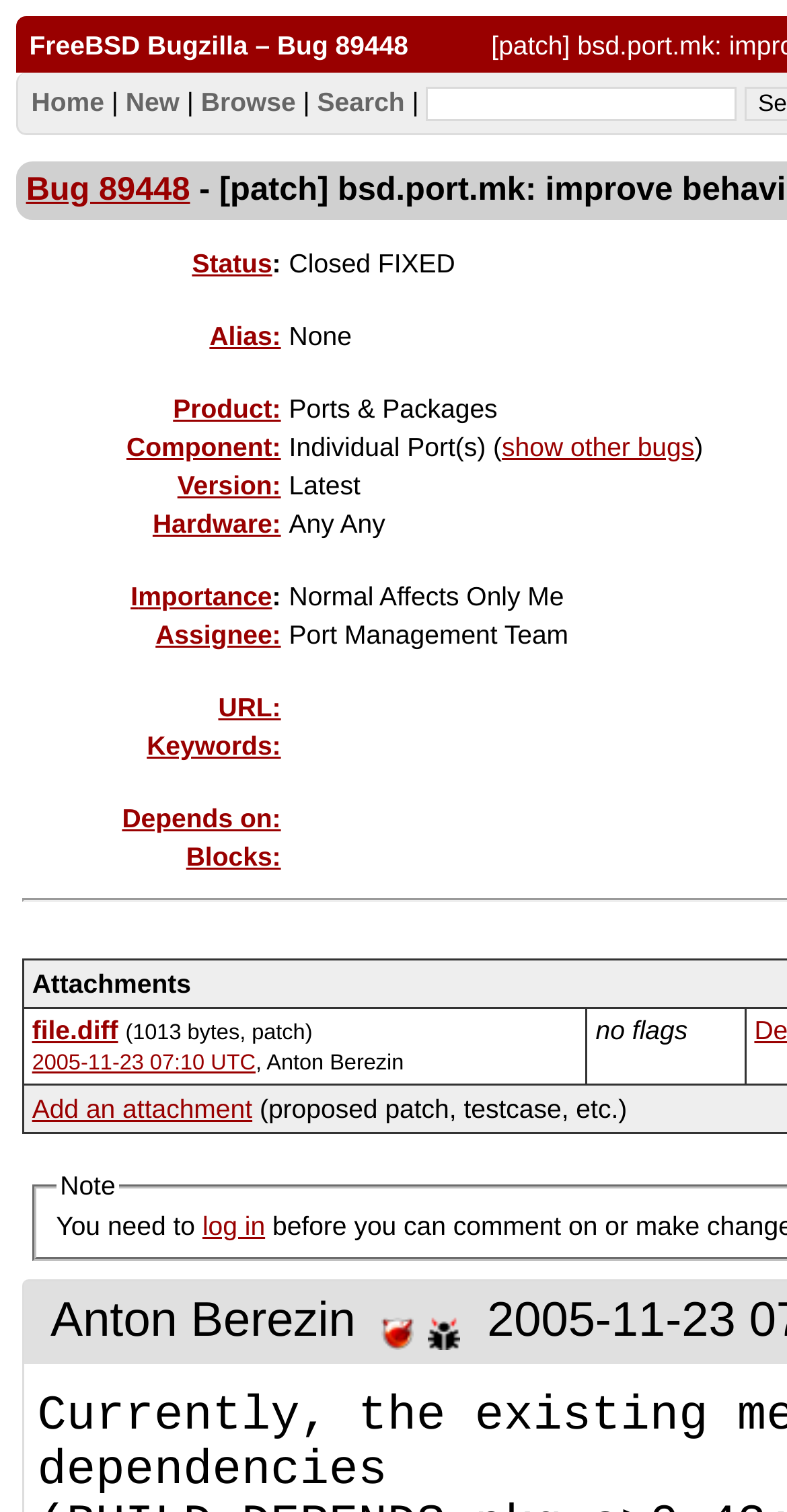Who is the assignee of this bug?
Please provide a full and detailed response to the question.

I looked at the webpage and found a row header 'Assignee:' but I didn't find the actual assignee's name or information.